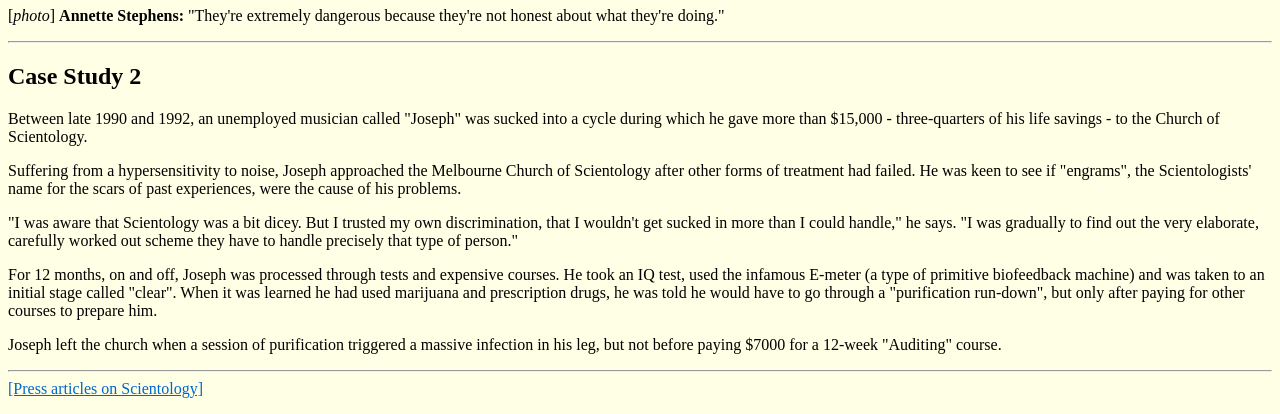Using the provided description: "[Press articles on Scientology]", find the bounding box coordinates of the corresponding UI element. The output should be four float numbers between 0 and 1, in the format [left, top, right, bottom].

[0.006, 0.918, 0.159, 0.959]